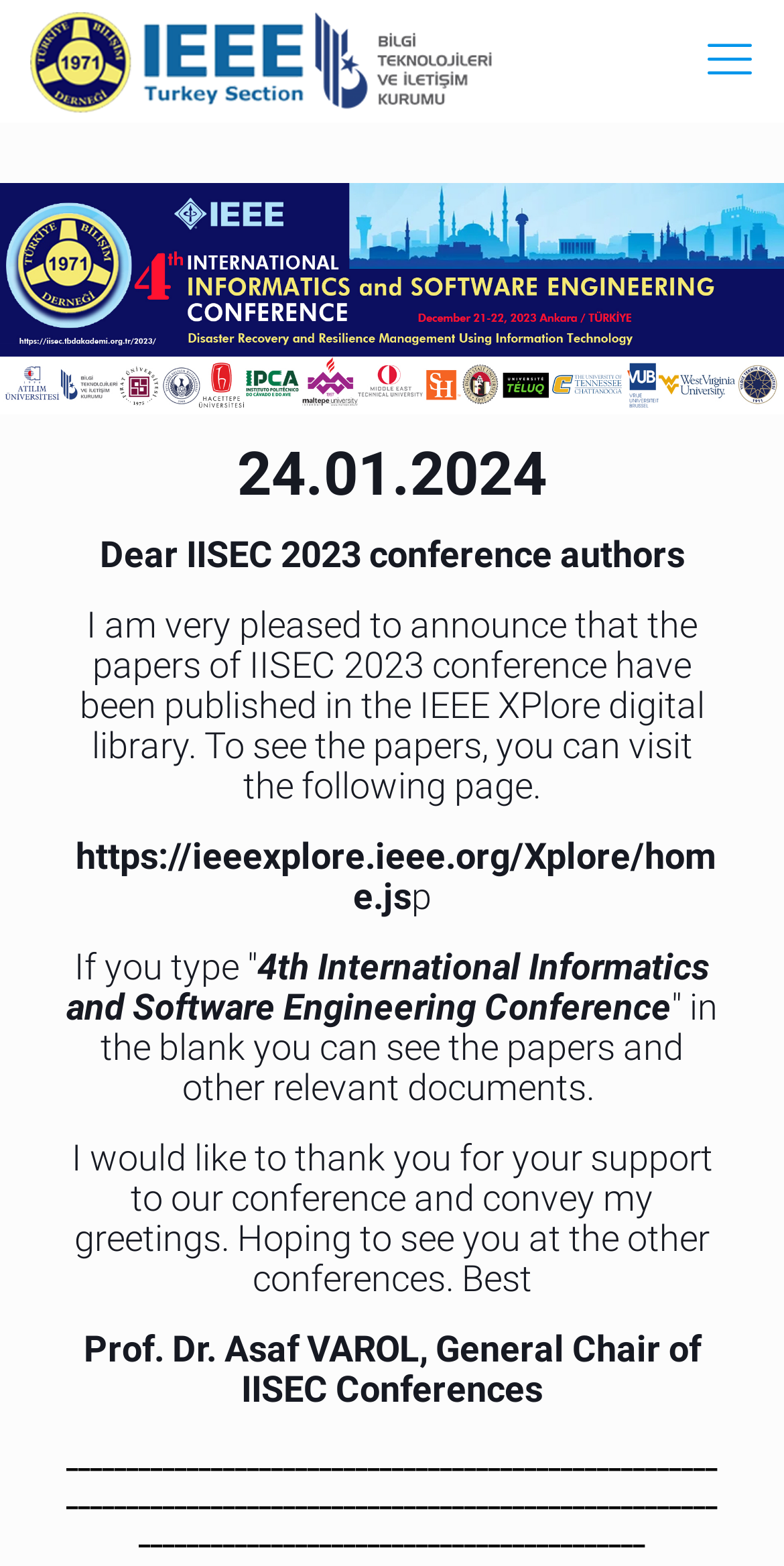Provide a comprehensive caption for the webpage.

The webpage appears to be a conference announcement page, specifically for the 4th International Informatics and Software Engineering Conference. At the top left, there is a link to the "Homepage" accompanied by an image with the same label. On the top right, there is a "mobile menu" link.

Below the top navigation, there is a series of headings that form a message from the conference organizers. The first heading displays the date "24.01.2024". The following headings announce the publication of conference papers in the IEEE XPlore digital library, providing a link to the relevant page and instructions on how to access the papers. The message concludes with a thank-you note and greetings from the General Chair of IISEC Conferences, Prof. Dr. Asaf VAROL.

At the bottom of the page, there is a horizontal line of static text, likely used as a separator or divider.